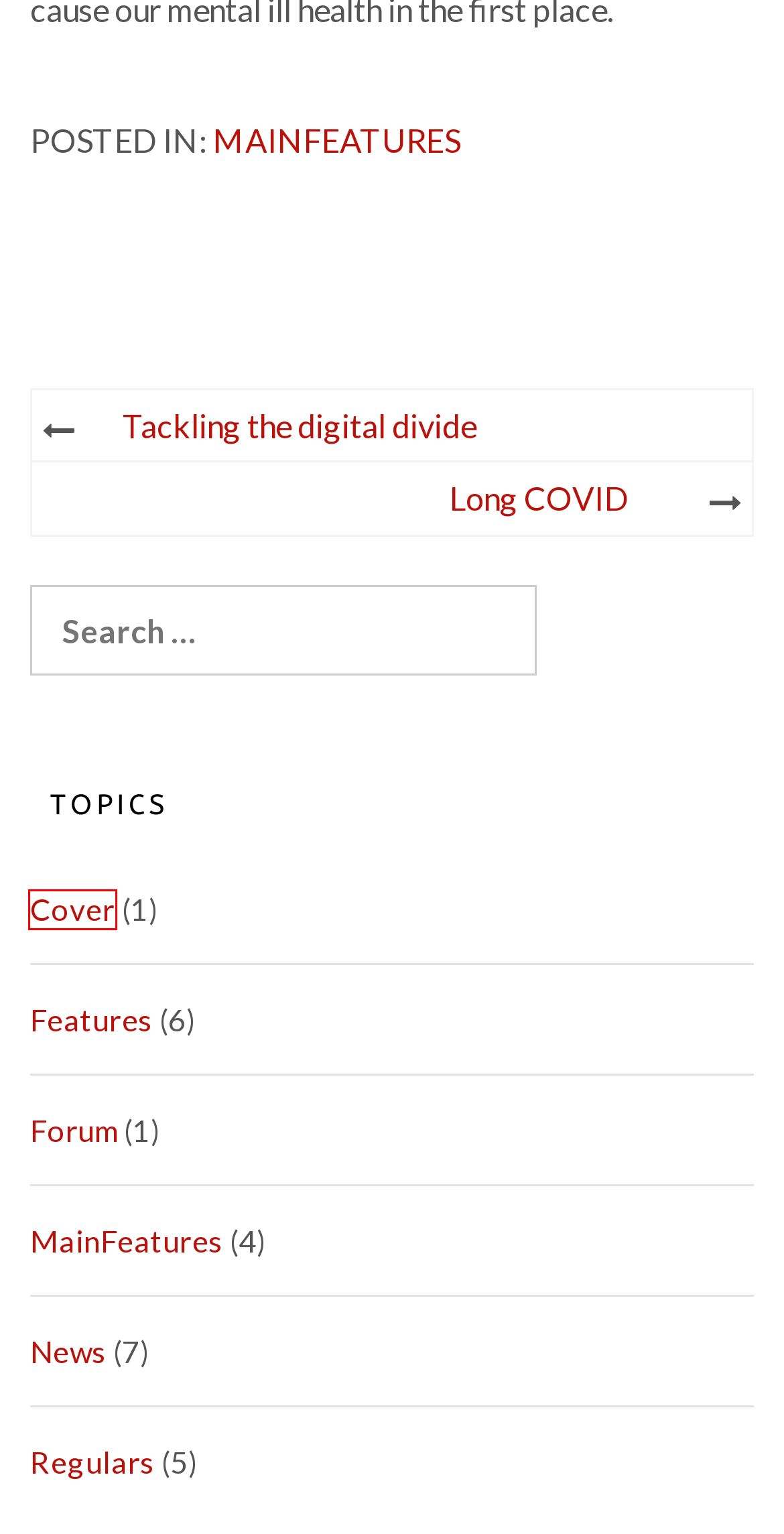Check out the screenshot of a webpage with a red rectangle bounding box. Select the best fitting webpage description that aligns with the new webpage after clicking the element inside the bounding box. Here are the candidates:
A. SEJ Author – December 2021
B. Forum – December 2021
C. 1st December 2021 – December 2021
D. Features – December 2021
E. Long COVID – December 2021
F. Cover – December 2021
G. Tackling the digital divide – December 2021
H. Letters – December 2021

F